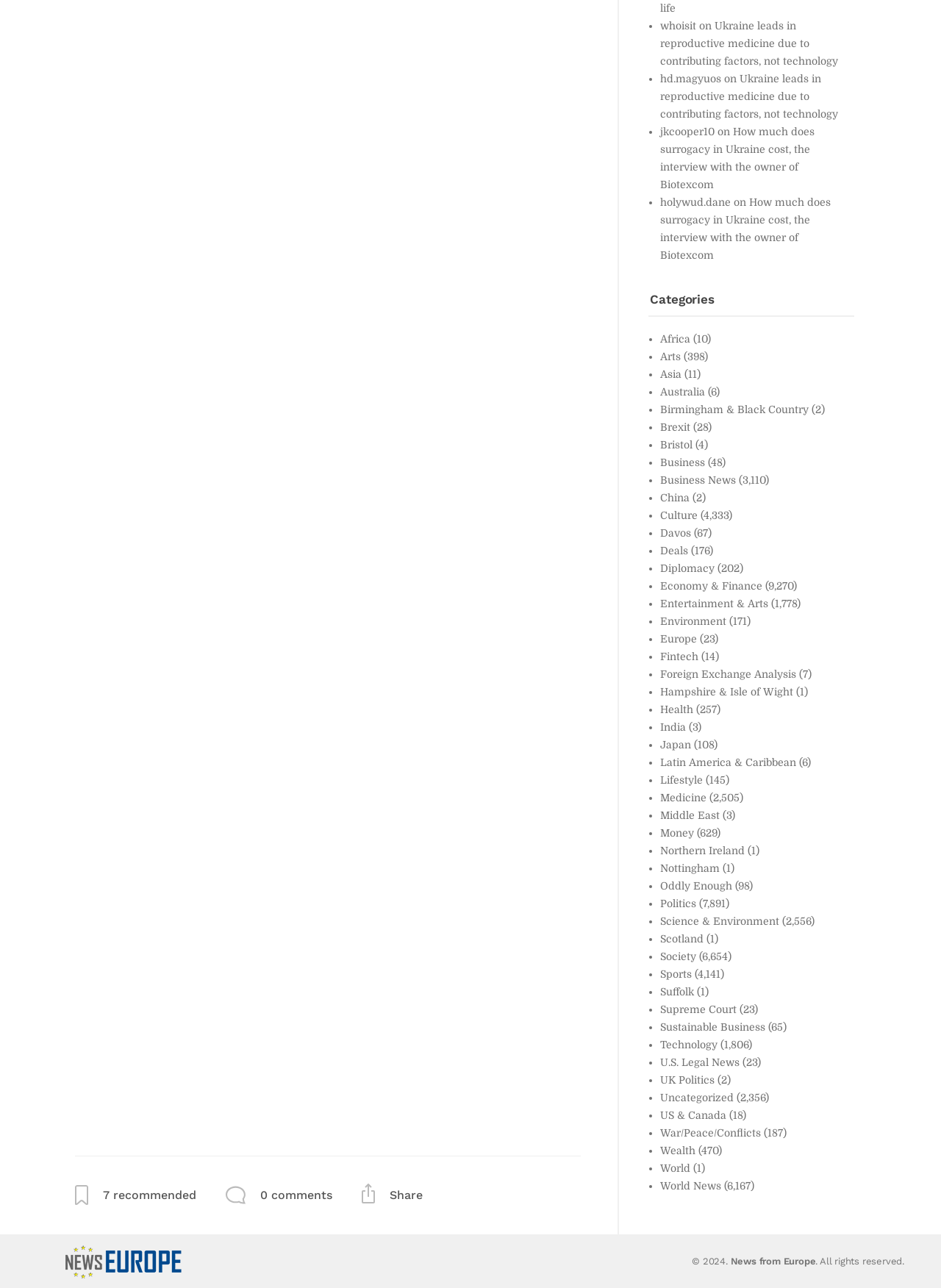Specify the bounding box coordinates of the area to click in order to follow the given instruction: "Check the 'Health' category."

[0.702, 0.4, 0.737, 0.409]